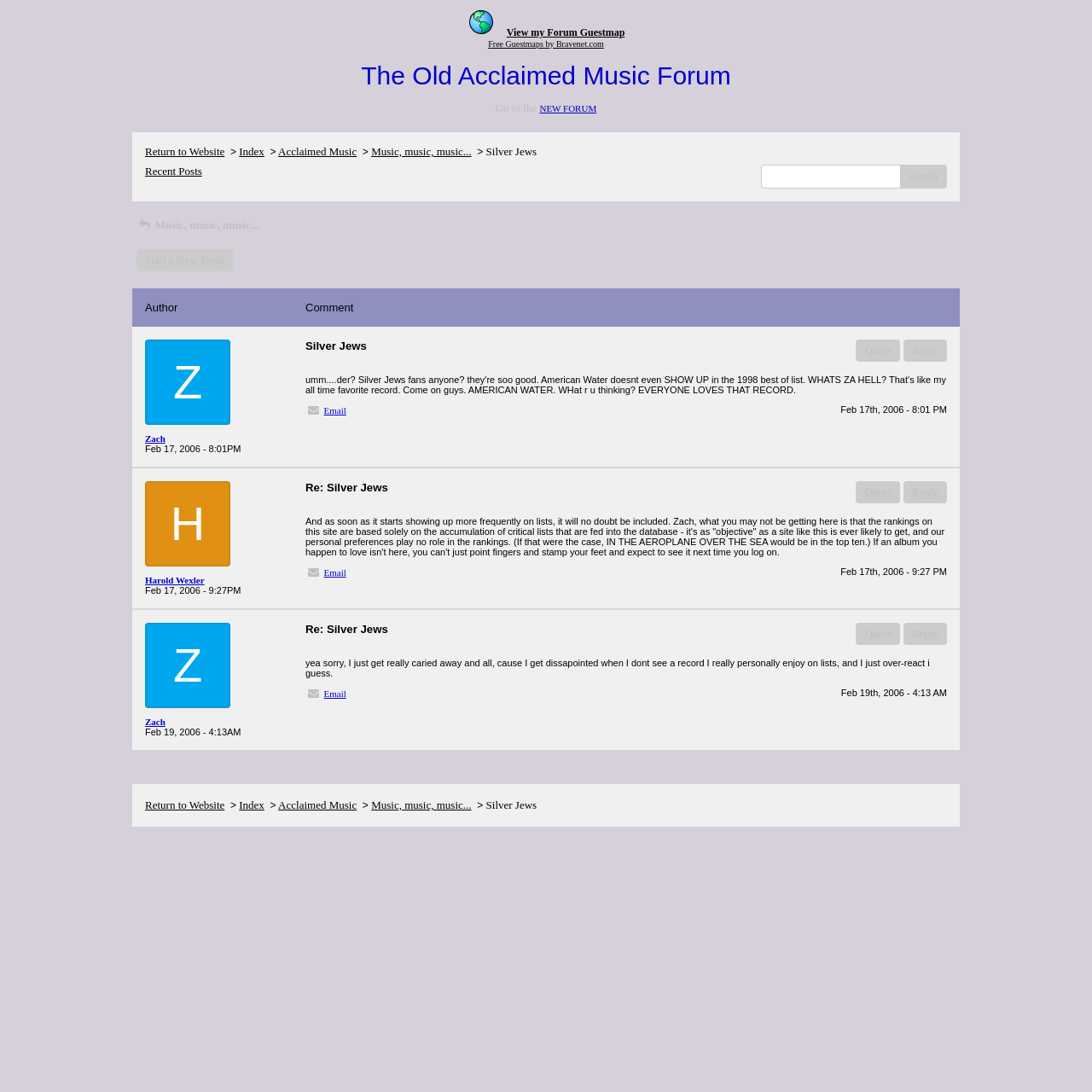What is the purpose of the textbox?
Using the details from the image, give an elaborate explanation to answer the question.

The purpose of the textbox can be inferred from the button element with bounding box coordinates [0.824, 0.151, 0.867, 0.173], which is labeled 'search', indicating that the textbox is for searching purposes.